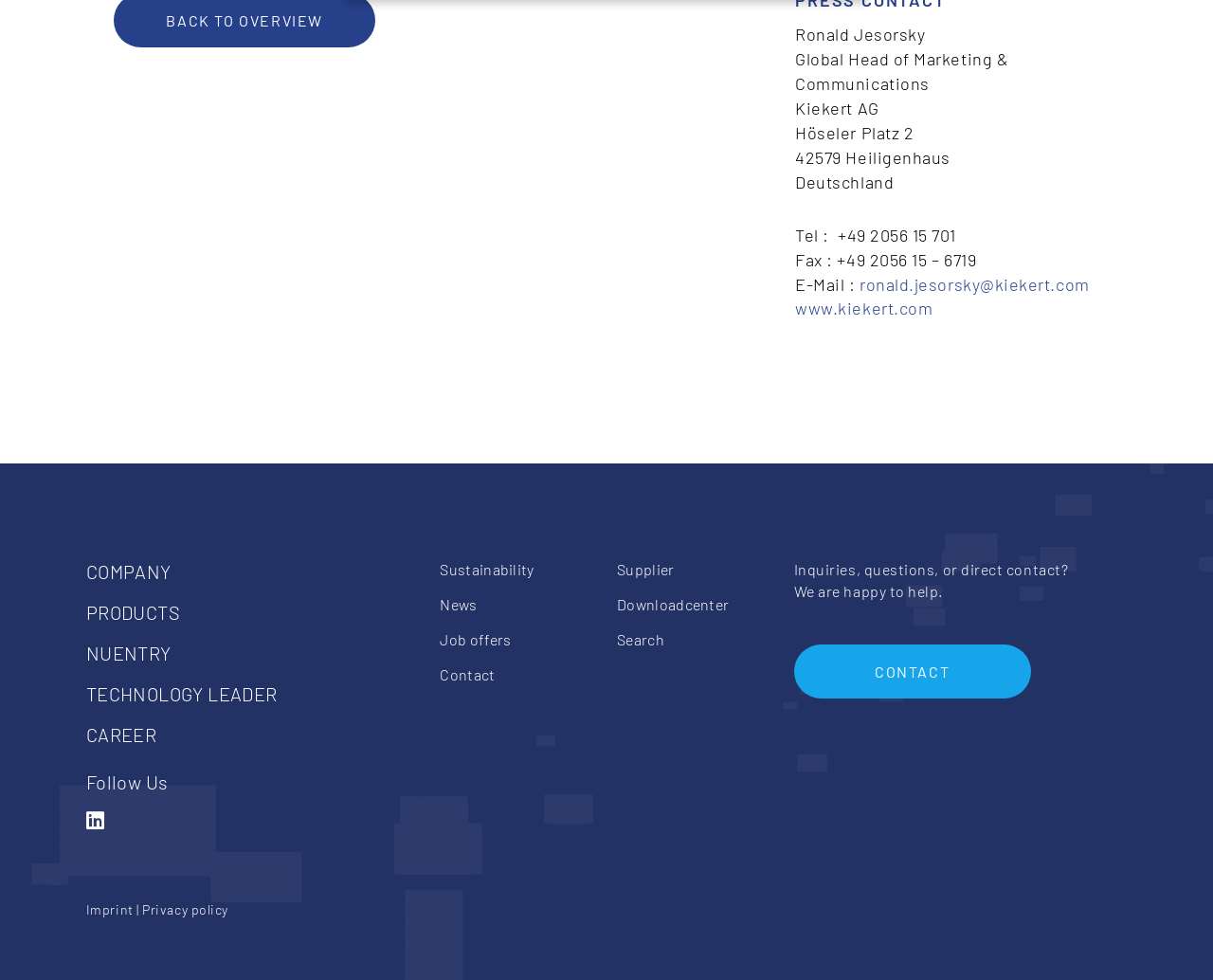Calculate the bounding box coordinates of the UI element given the description: "contact".

[0.654, 0.658, 0.85, 0.713]